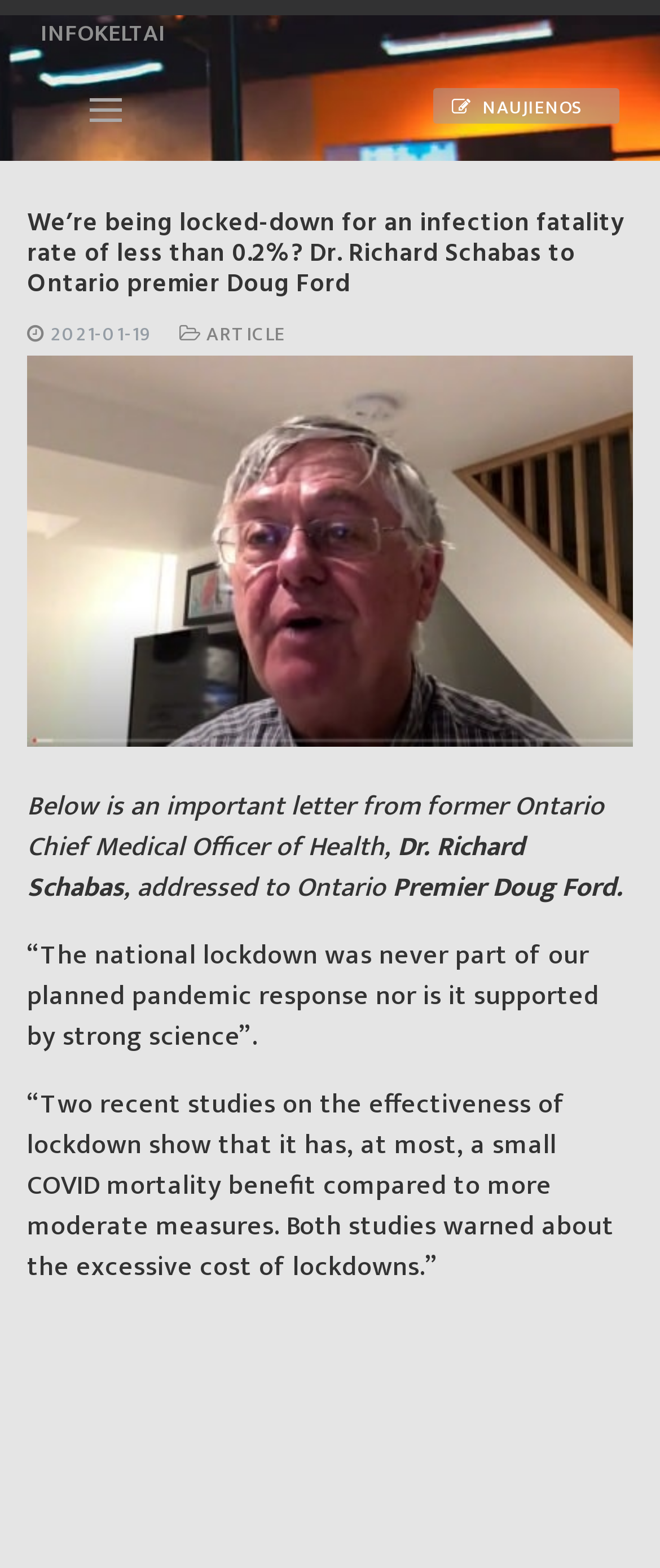Based on the description "2021-01-19", find the bounding box of the specified UI element.

[0.041, 0.203, 0.231, 0.223]